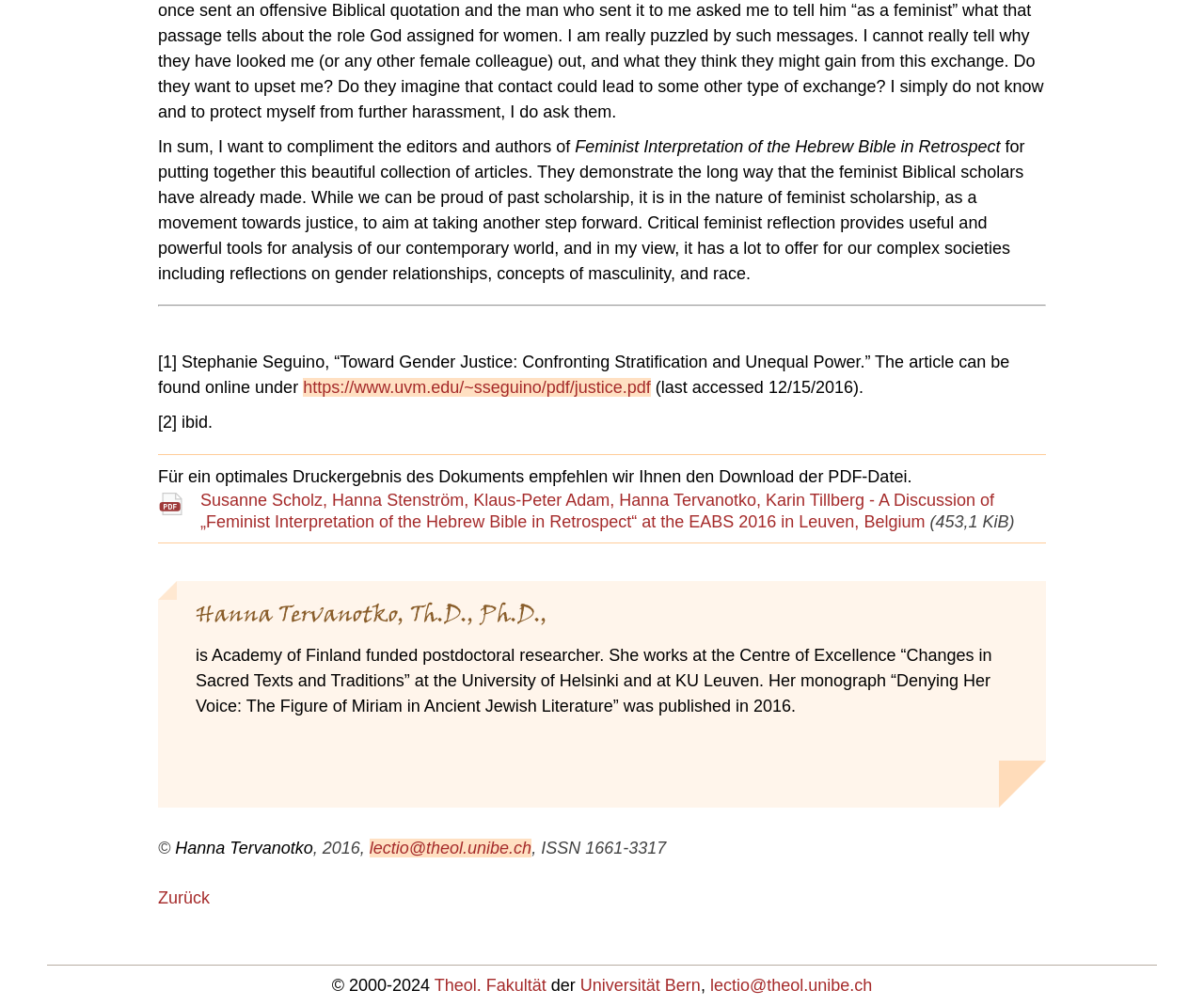Answer this question using a single word or a brief phrase:
What is the title of the article?

Feminist Interpretation of the Hebrew Bible in Retrospect